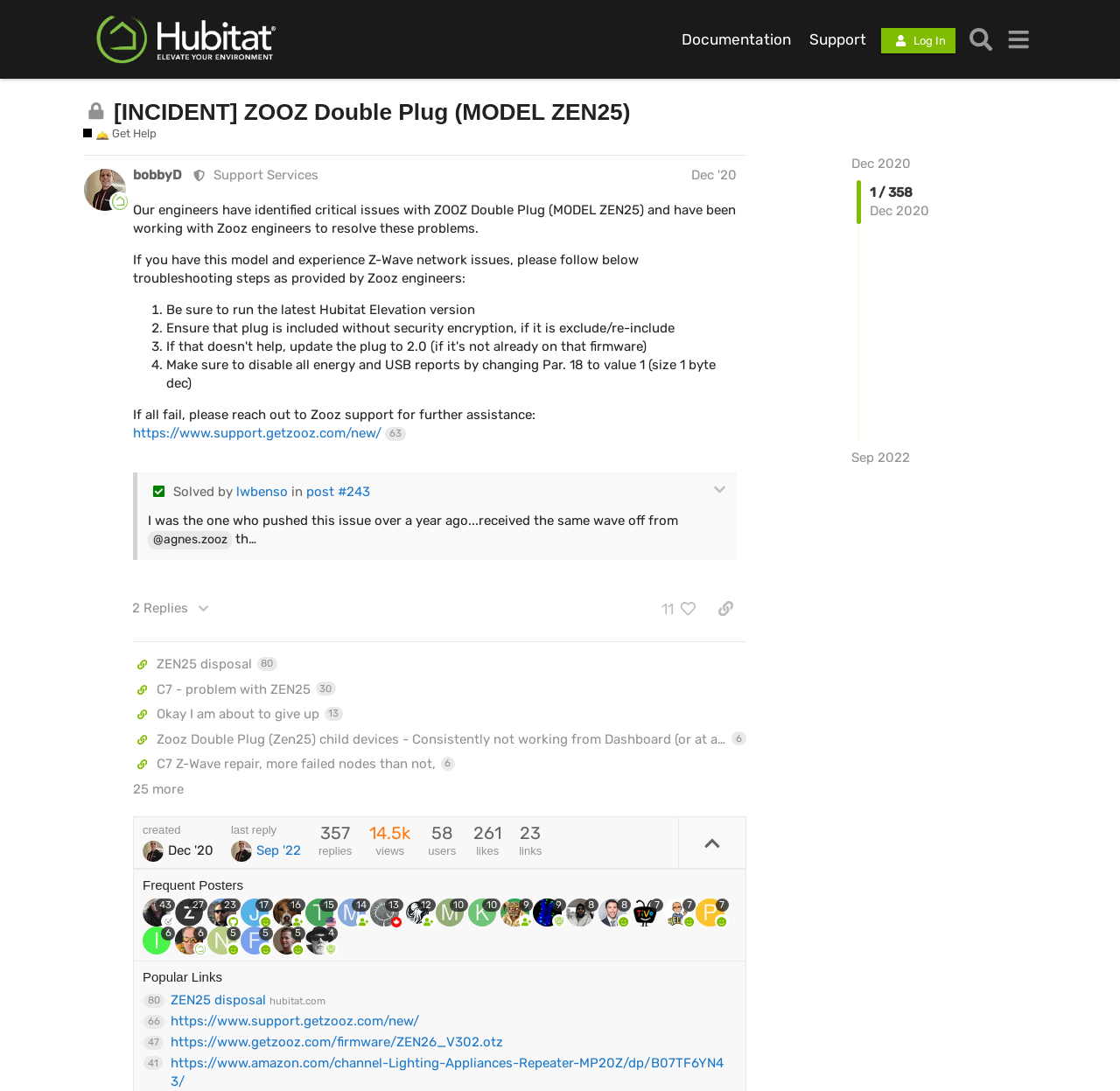Indicate the bounding box coordinates of the element that must be clicked to execute the instruction: "Go to the 'Documentation' page". The coordinates should be given as four float numbers between 0 and 1, i.e., [left, top, right, bottom].

[0.601, 0.023, 0.714, 0.049]